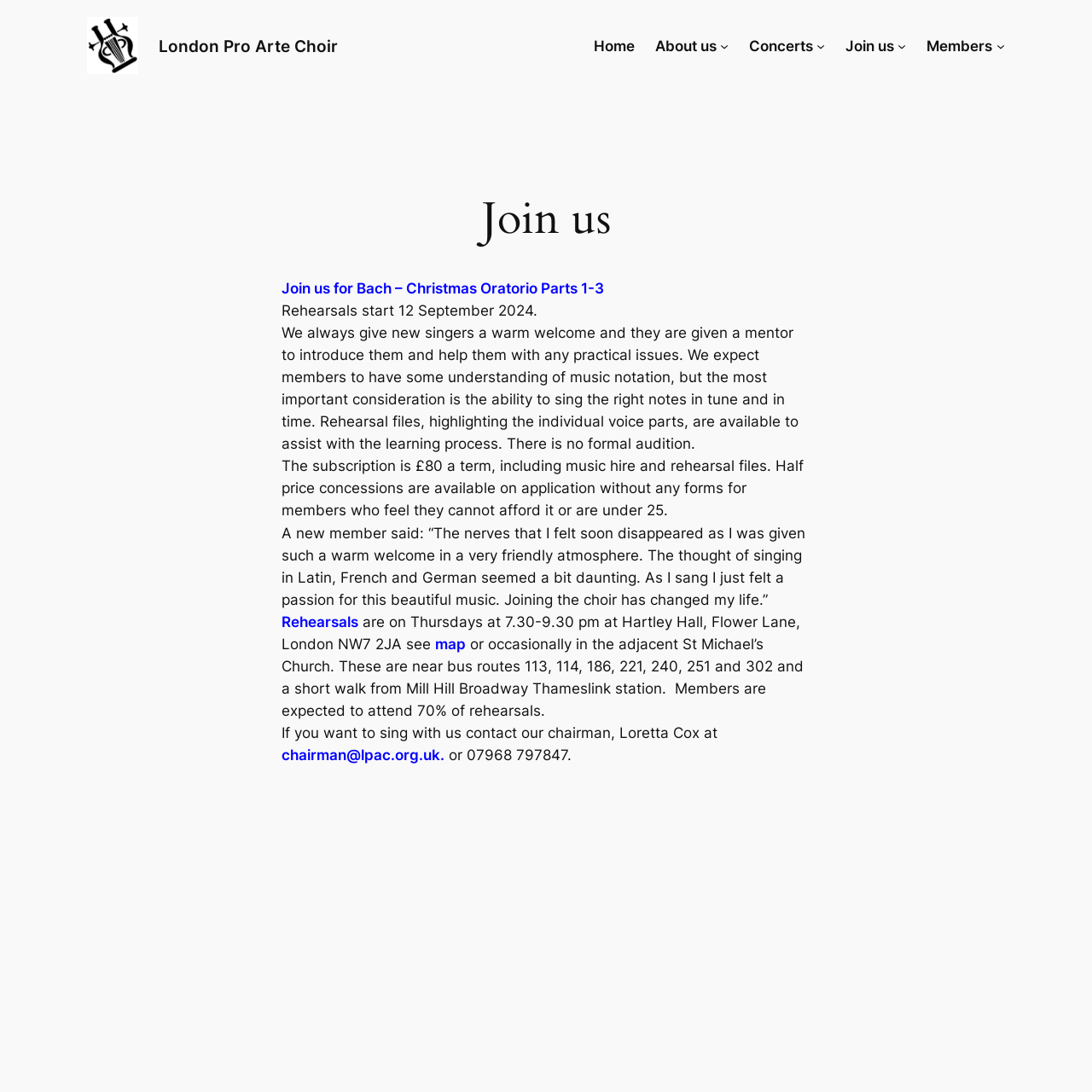Identify the bounding box coordinates of the section that should be clicked to achieve the task described: "Get company information".

None